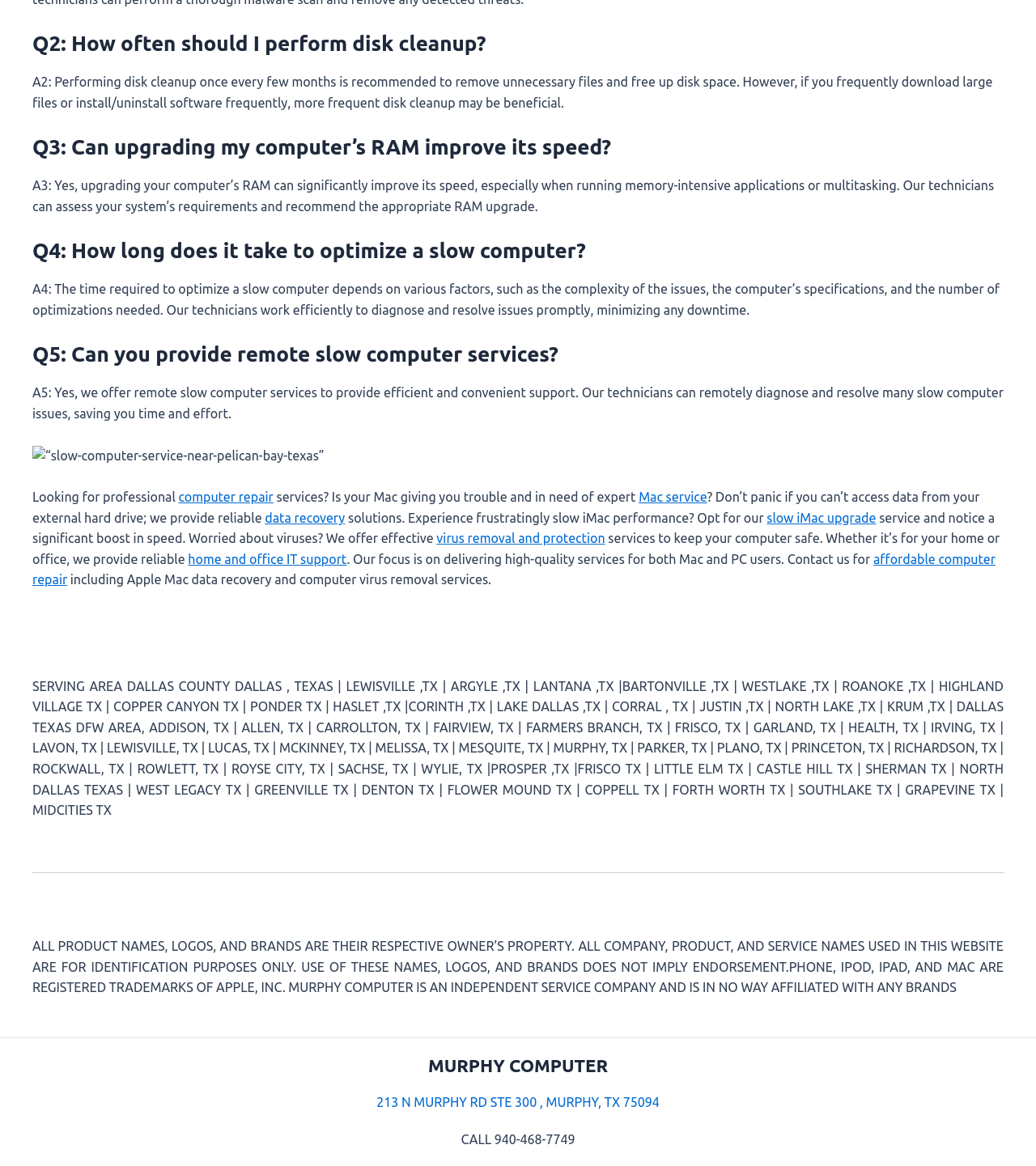Extract the bounding box coordinates of the UI element described: "slow iMac upgrade". Provide the coordinates in the format [left, top, right, bottom] with values ranging from 0 to 1.

[0.74, 0.438, 0.846, 0.45]